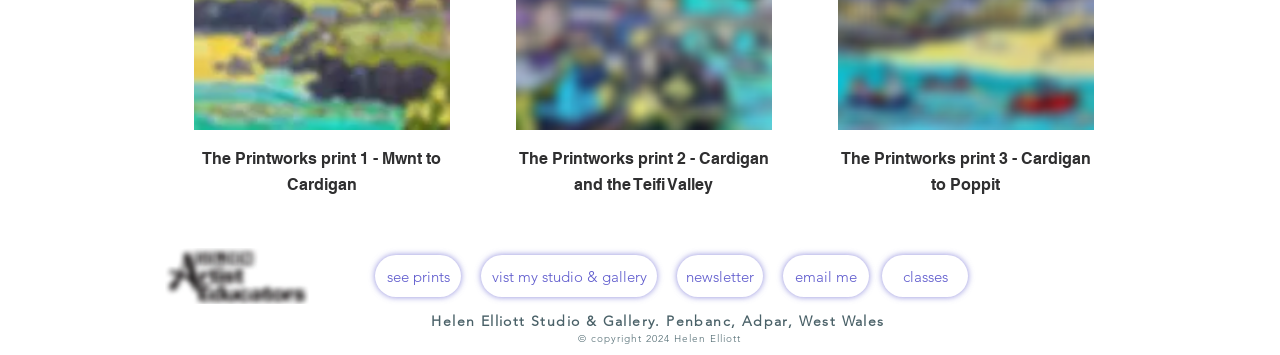Determine the bounding box for the described HTML element: "email me". Ensure the coordinates are four float numbers between 0 and 1 in the format [left, top, right, bottom].

[0.612, 0.719, 0.679, 0.838]